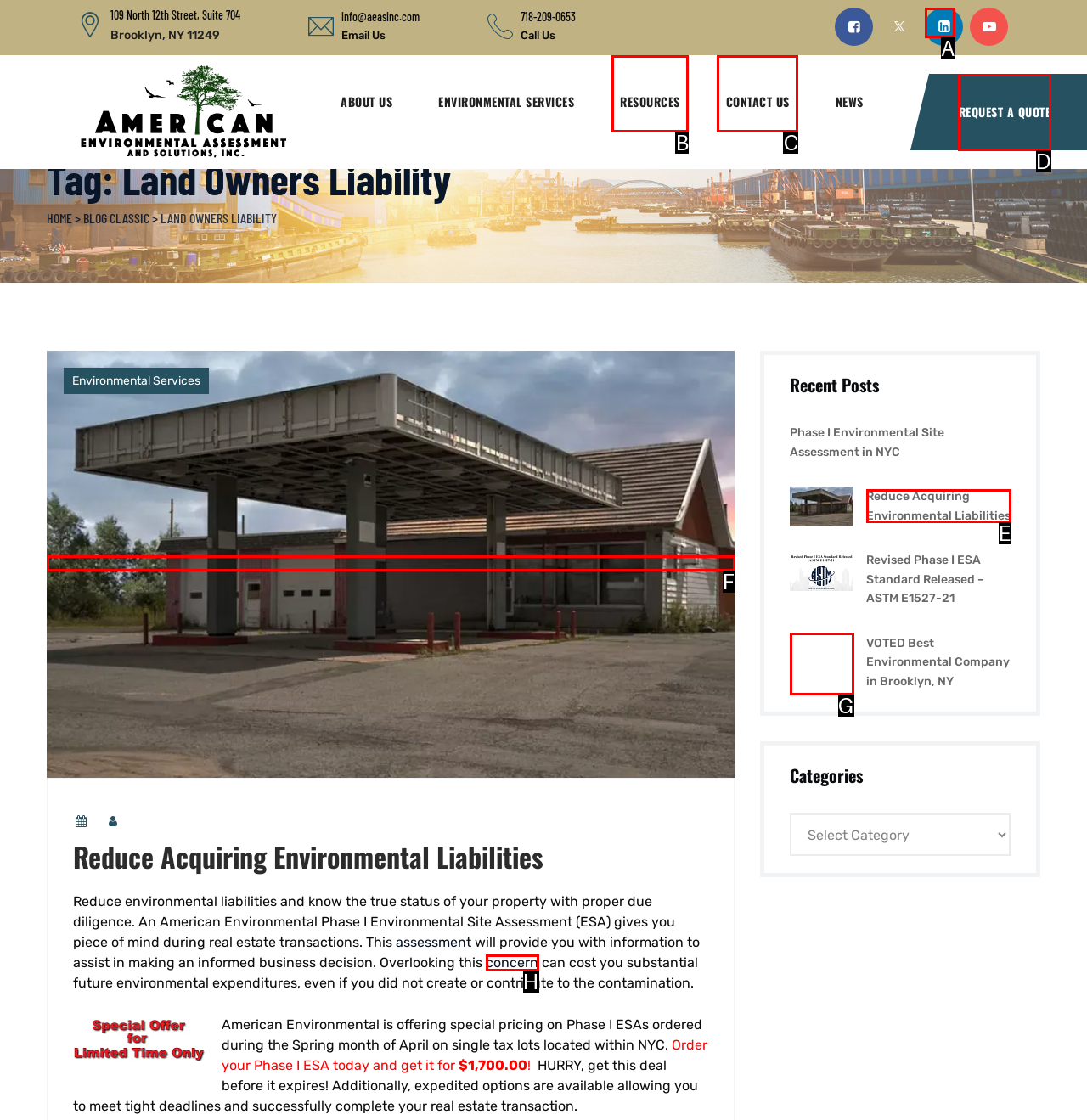Select the option that aligns with the description: litreactor
Respond with the letter of the correct choice from the given options.

None